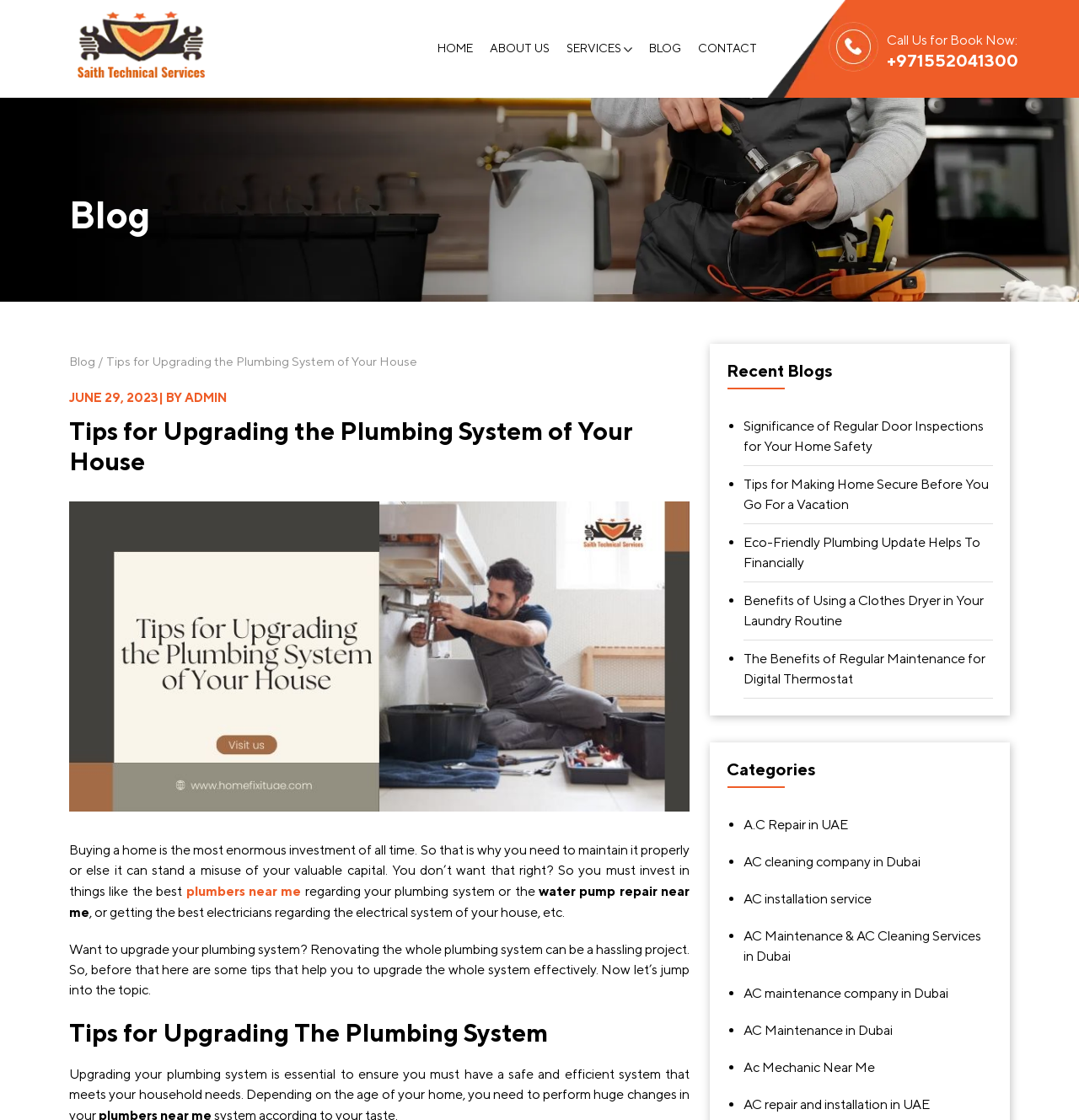Indicate the bounding box coordinates of the clickable region to achieve the following instruction: "Go to Facebook page."

None